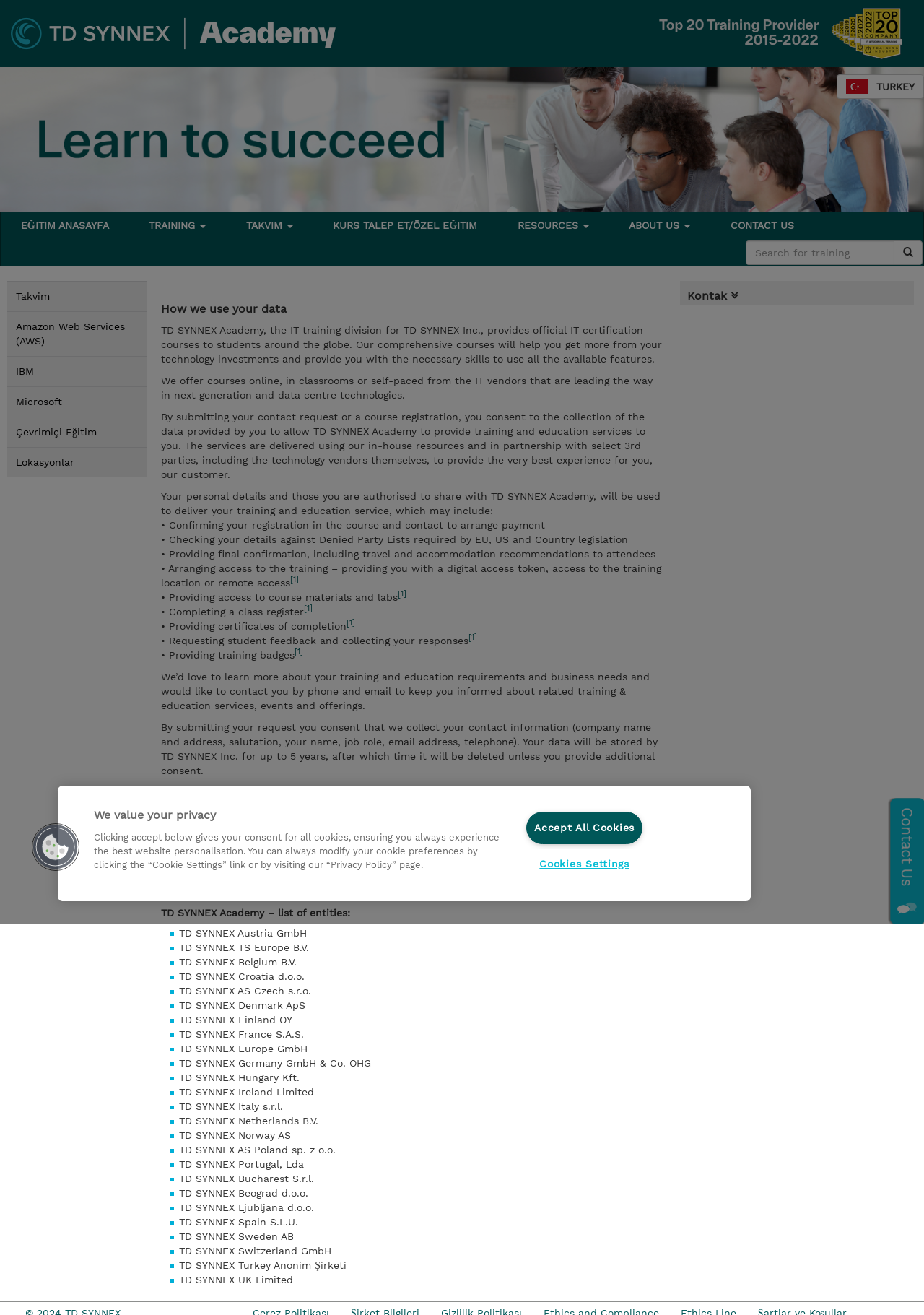Answer the question below with a single word or a brief phrase: 
What is the purpose of submitting a course registration?

To consent to the collection of data